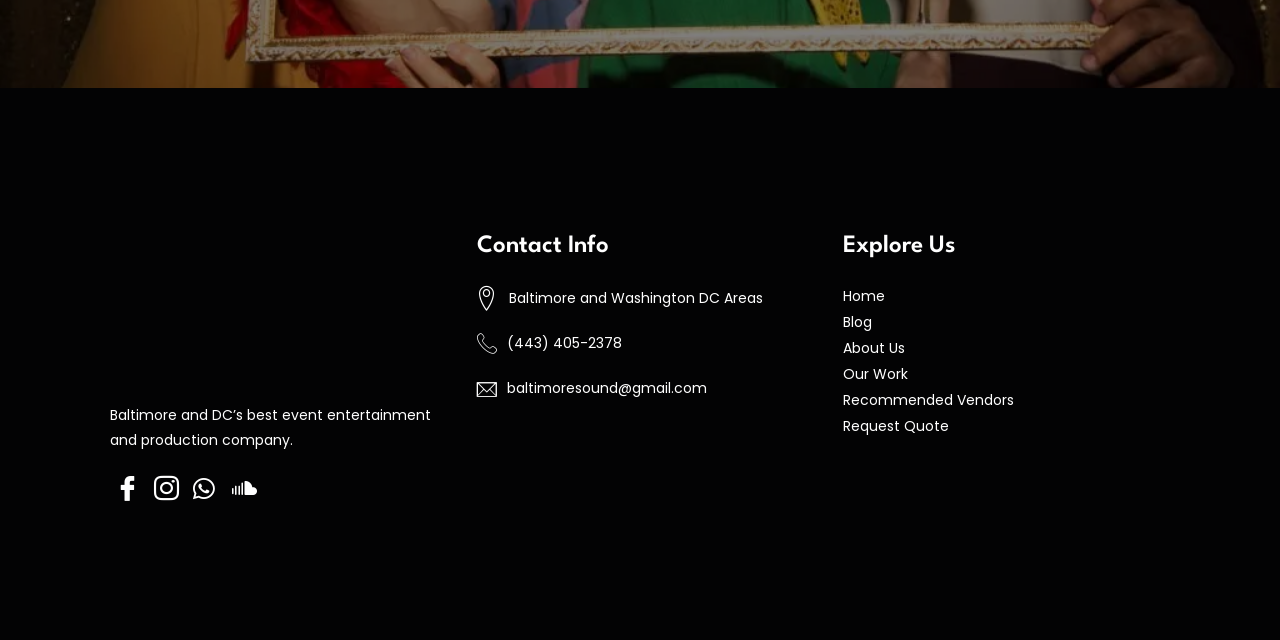Please analyze the image and give a detailed answer to the question:
What is the phone number?

The phone number is located under the 'Contact Info' heading, and its bounding box coordinates are [0.396, 0.52, 0.486, 0.551]. The phone number is (443) 405-2378, which is a contact method for the company.